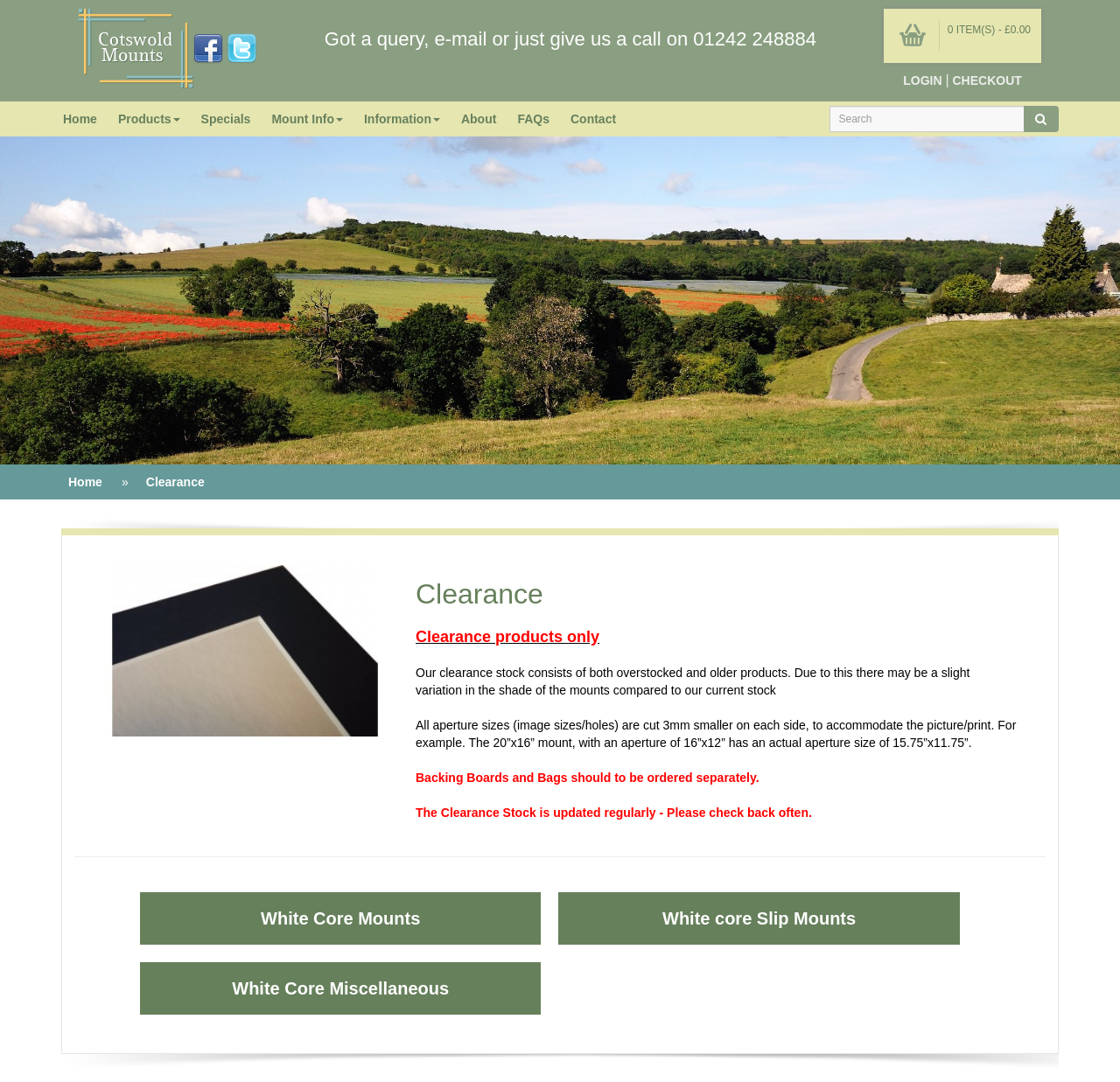Please specify the bounding box coordinates of the region to click in order to perform the following instruction: "Search for products".

[0.74, 0.098, 0.915, 0.122]